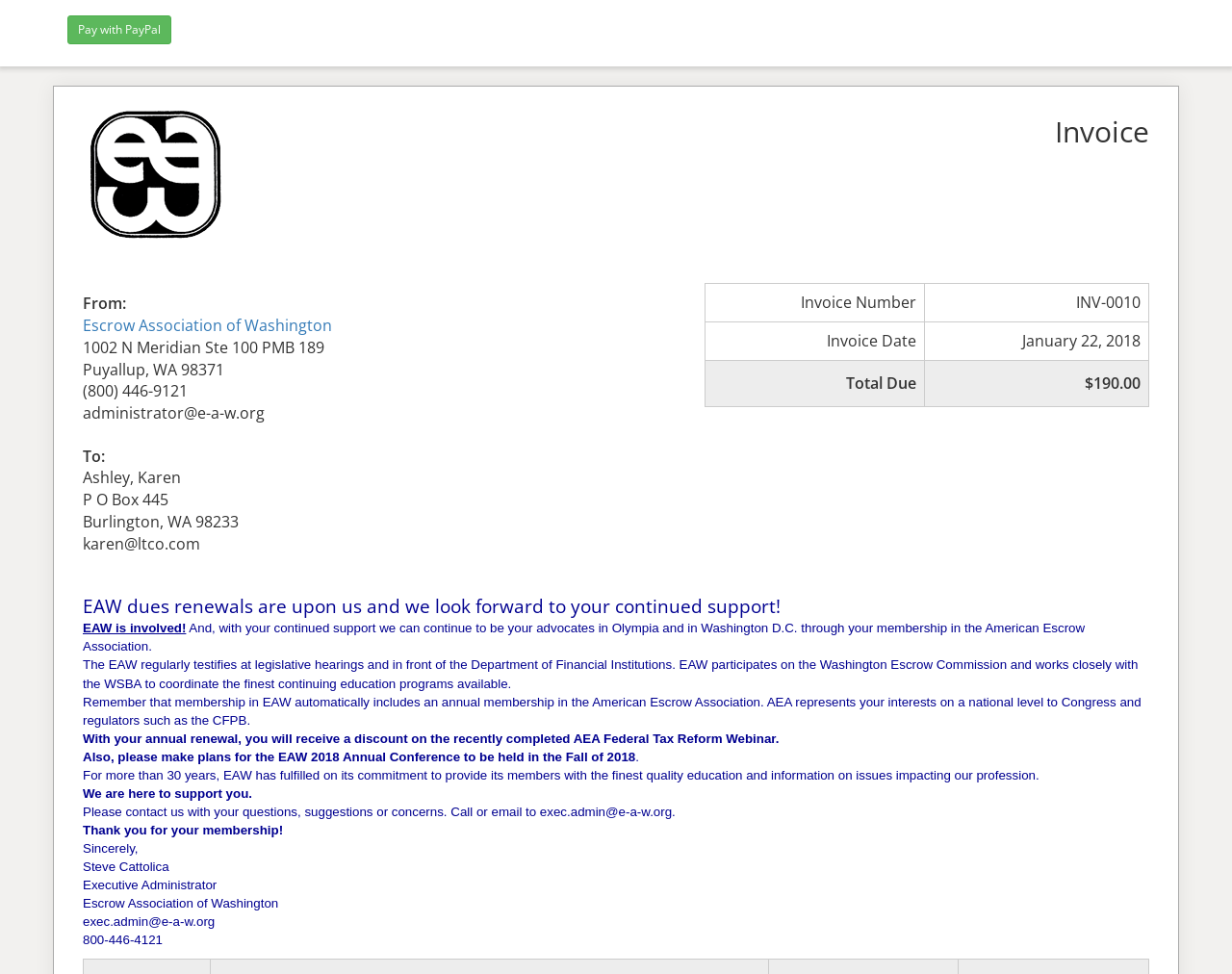Respond with a single word or phrase to the following question:
What is the invoice number?

INV-0010